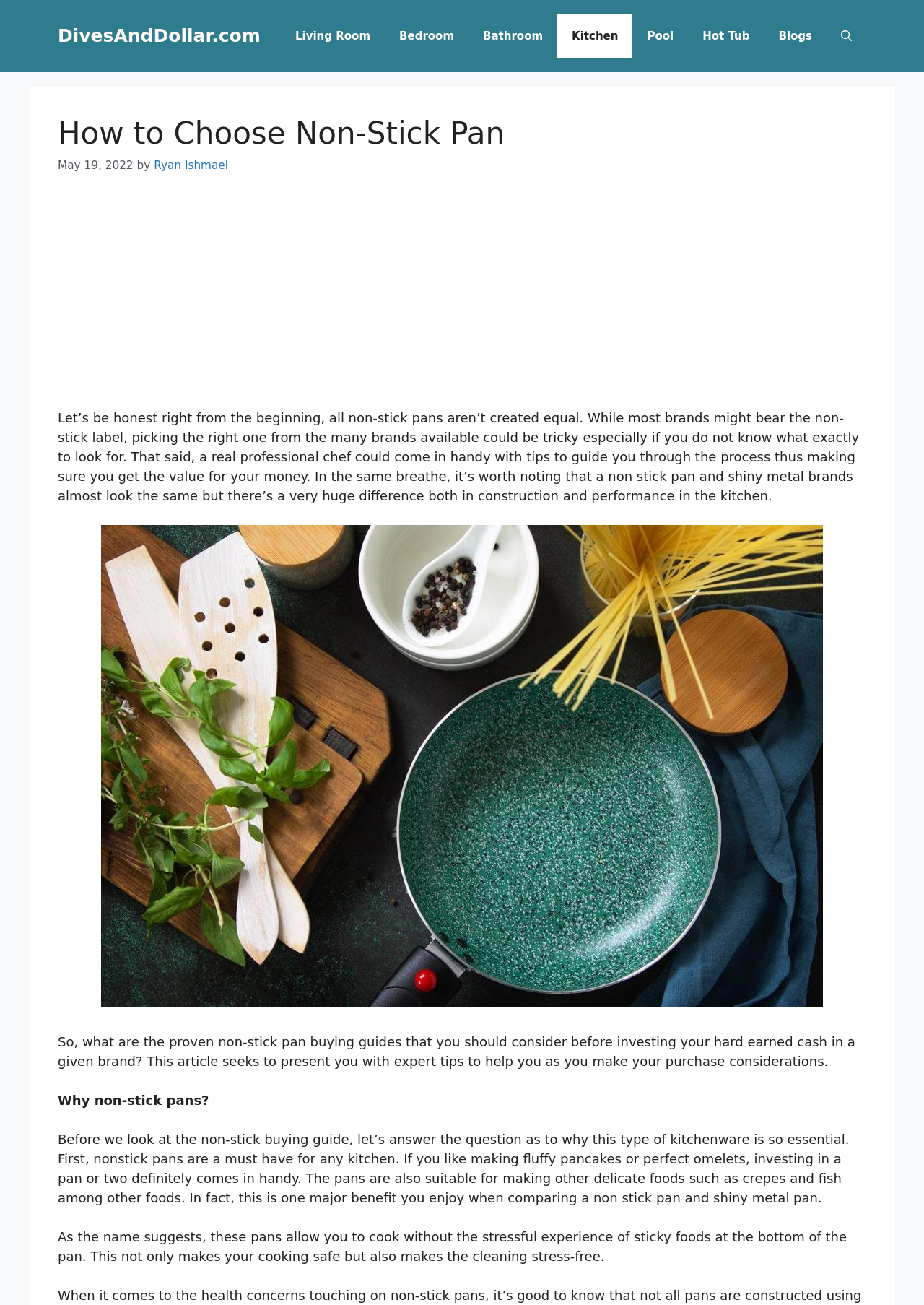Provide a one-word or short-phrase response to the question:
What is the main topic of this article?

Non-stick pan